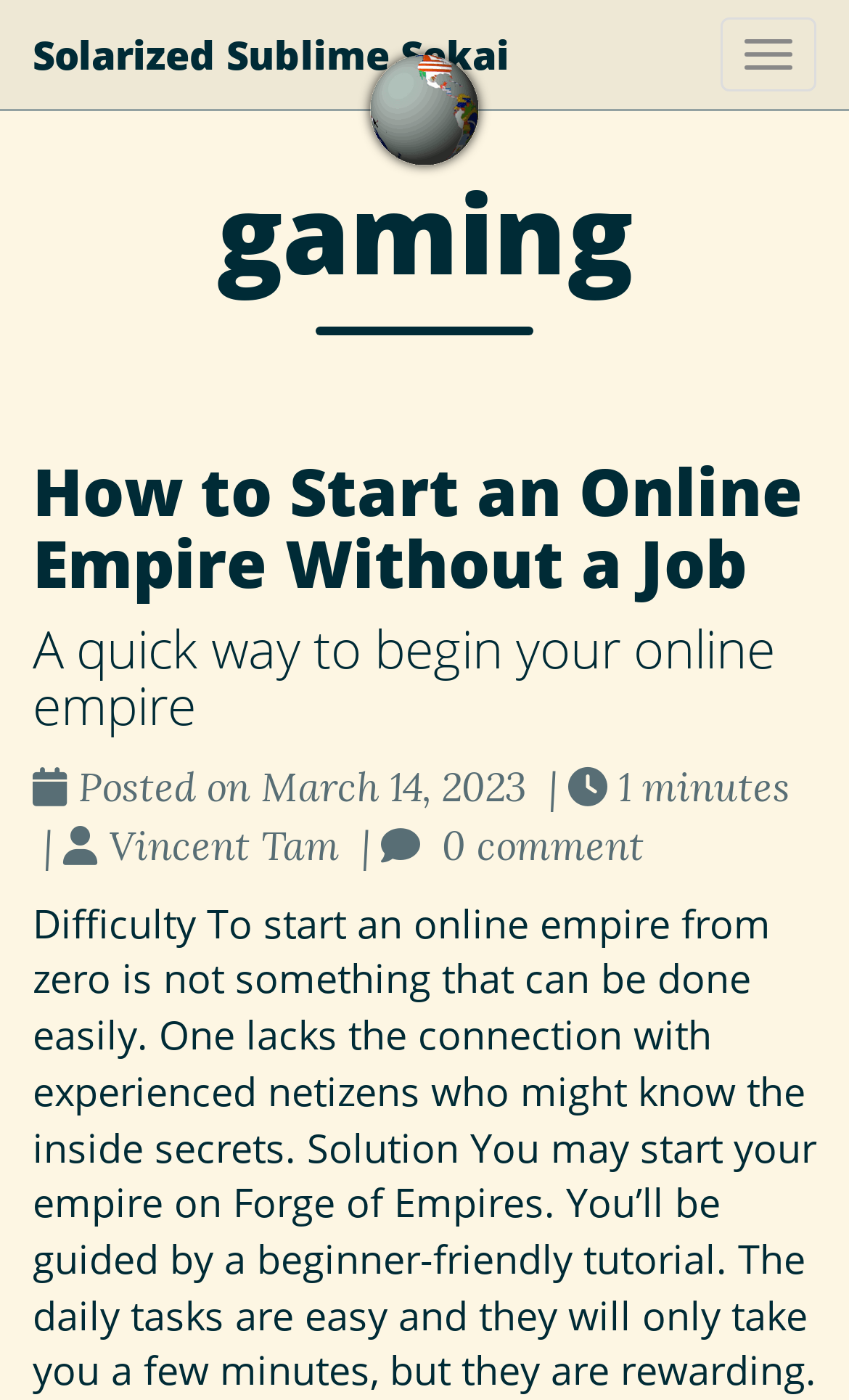How many comments does the first article have?
Craft a detailed and extensive response to the question.

I found a StaticText element with the text '0 comment' which is located near the title of the first article, indicating that it has no comments.